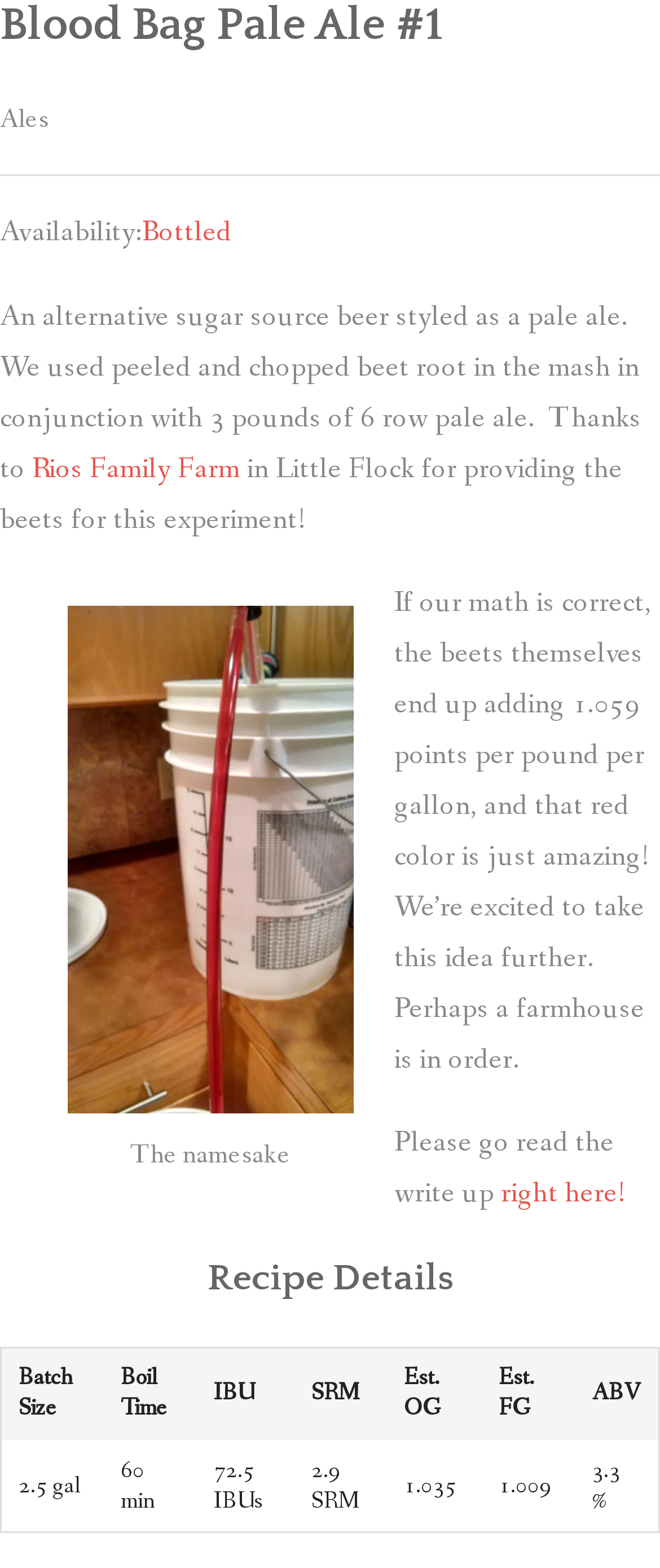Identify the bounding box for the given UI element using the description provided. Coordinates should be in the format (top-left x, top-left y, bottom-right x, bottom-right y) and must be between 0 and 1. Here is the description: right here!

[0.759, 0.749, 0.946, 0.774]